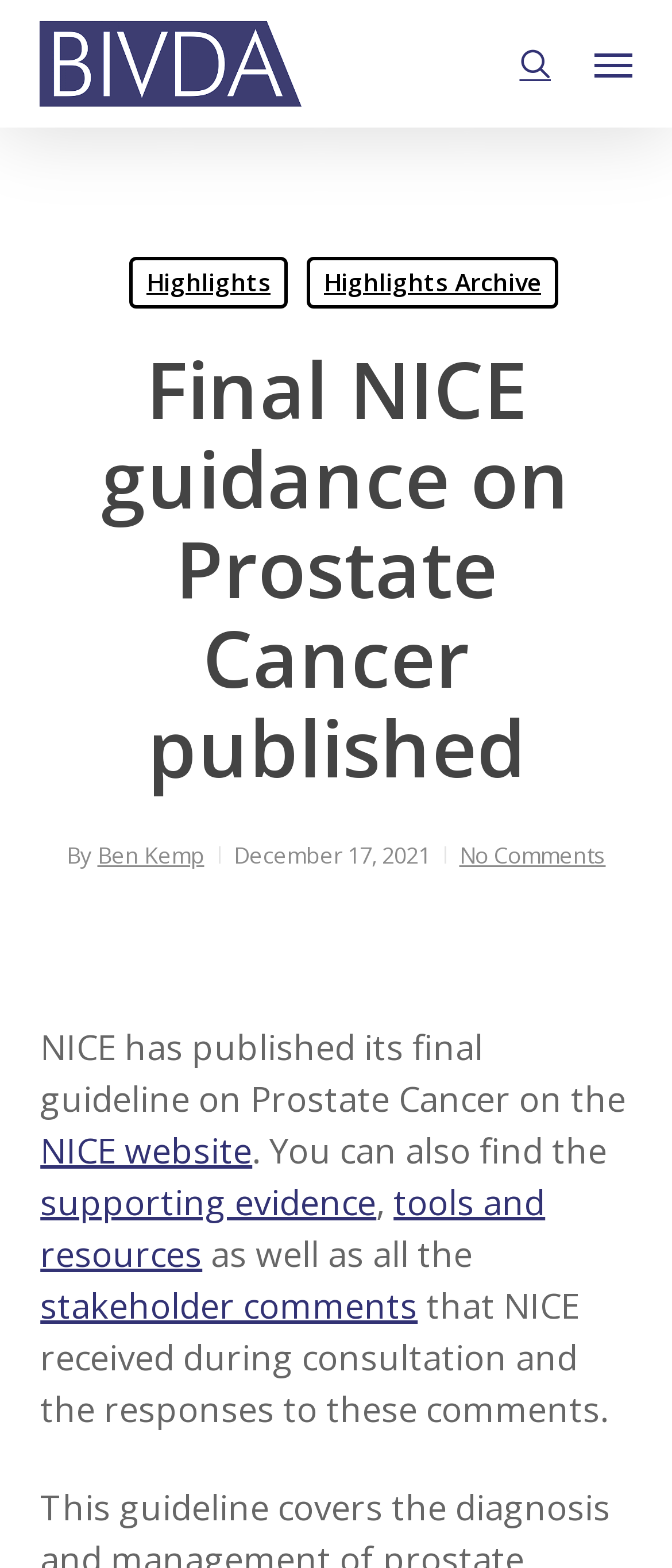Please locate the bounding box coordinates of the element that should be clicked to achieve the given instruction: "read the article by Ben Kemp".

[0.145, 0.535, 0.304, 0.555]